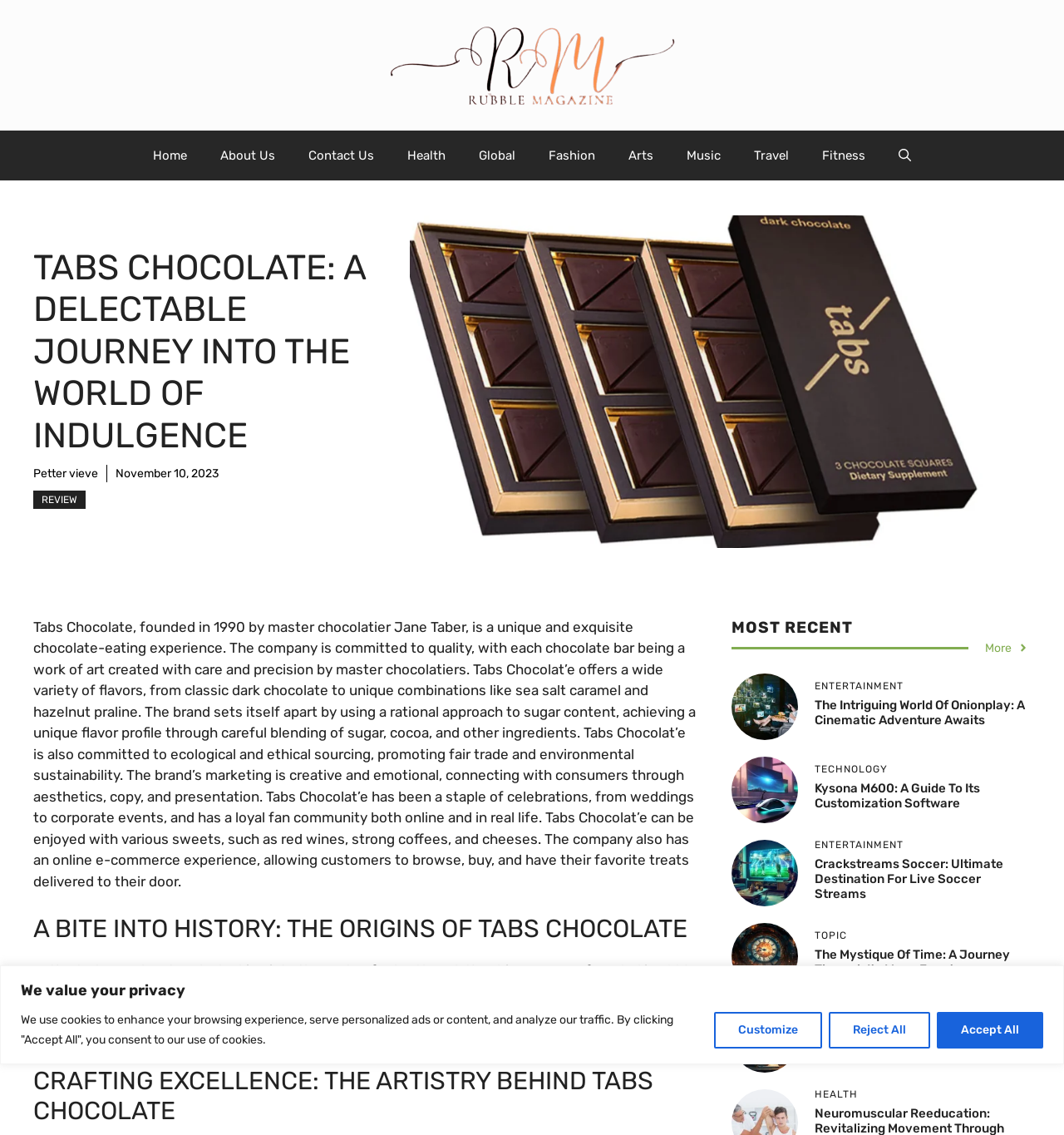Generate the text content of the main headline of the webpage.

TABS CHOCOLATE: A DELECTABLE JOURNEY INTO THE WORLD OF INDULGENCE